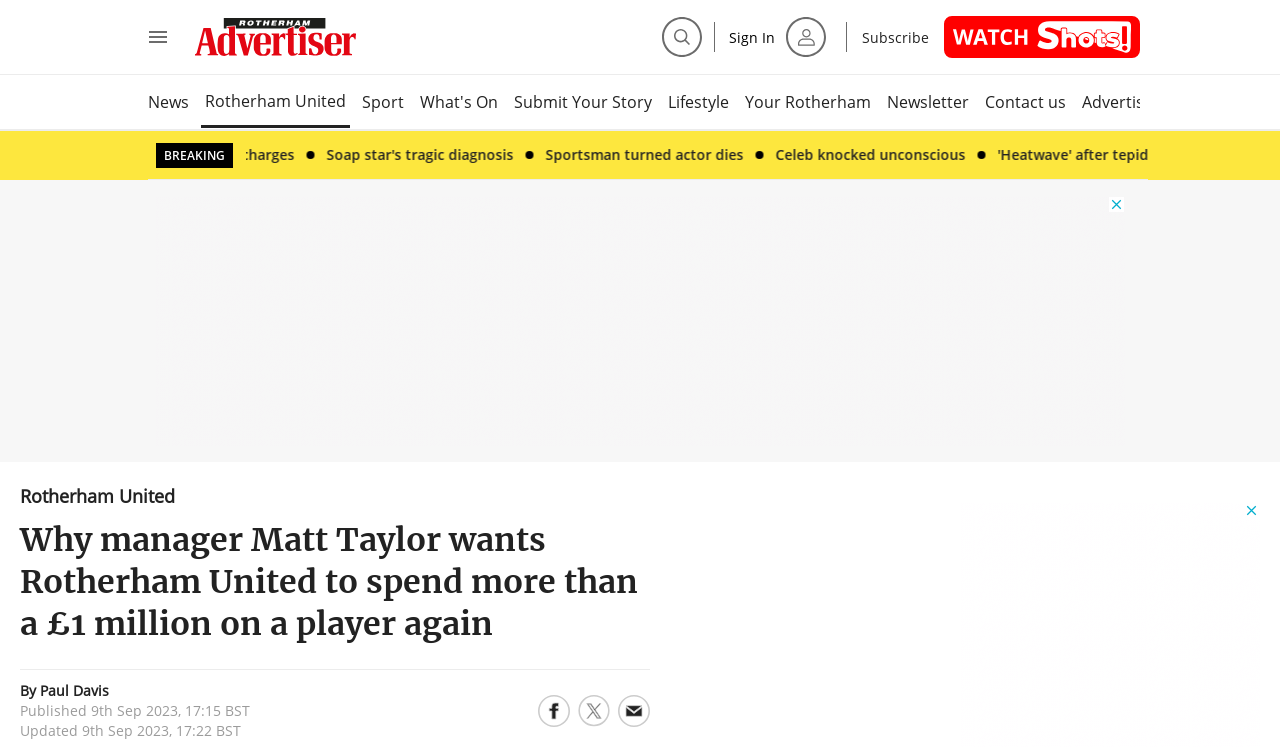Provide the bounding box coordinates for the area that should be clicked to complete the instruction: "Check the 'QUICK LINKS'".

None